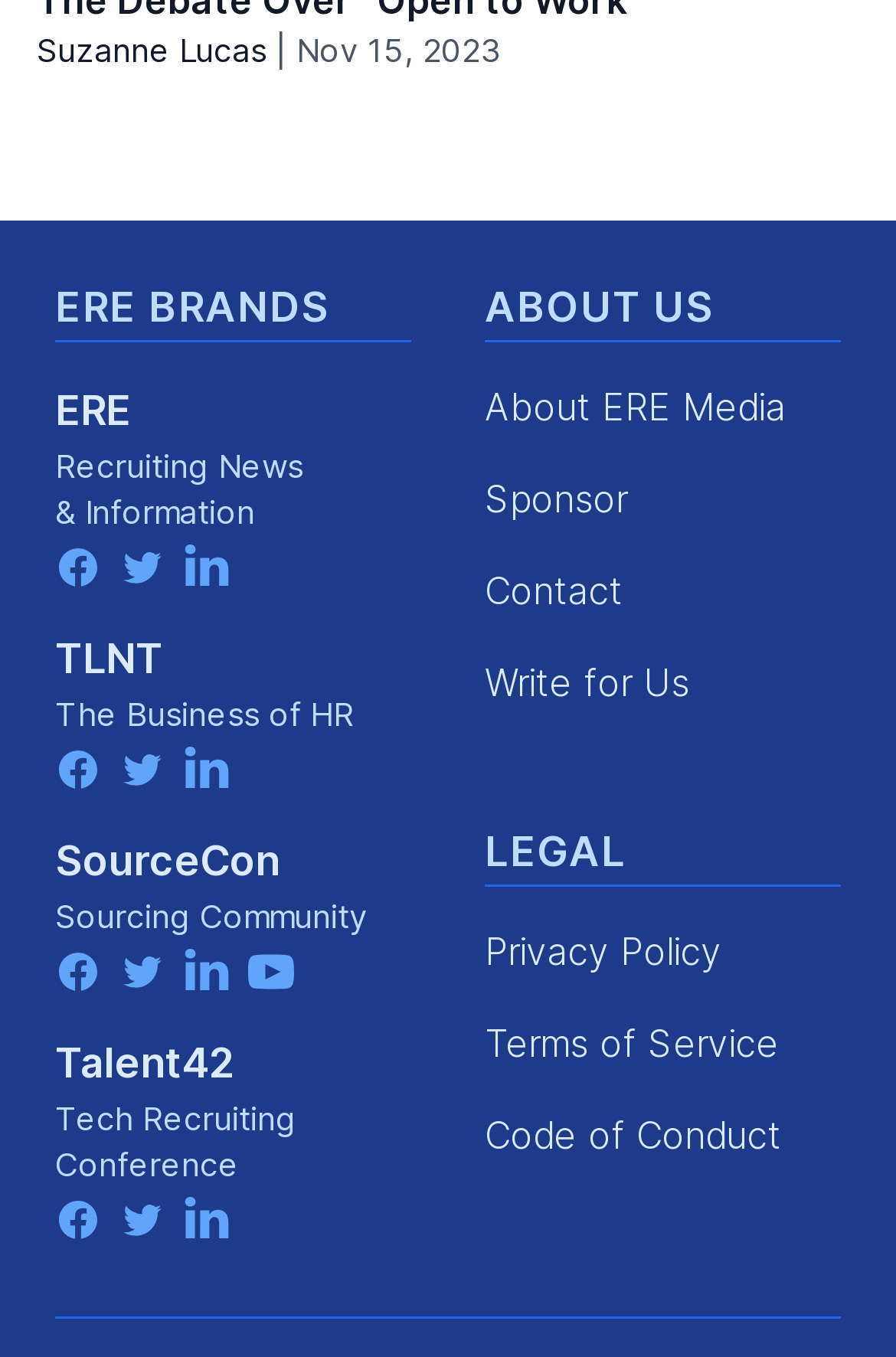Pinpoint the bounding box coordinates of the clickable area necessary to execute the following instruction: "Read Recruiting News". The coordinates should be given as four float numbers between 0 and 1, namely [left, top, right, bottom].

[0.062, 0.328, 0.338, 0.357]